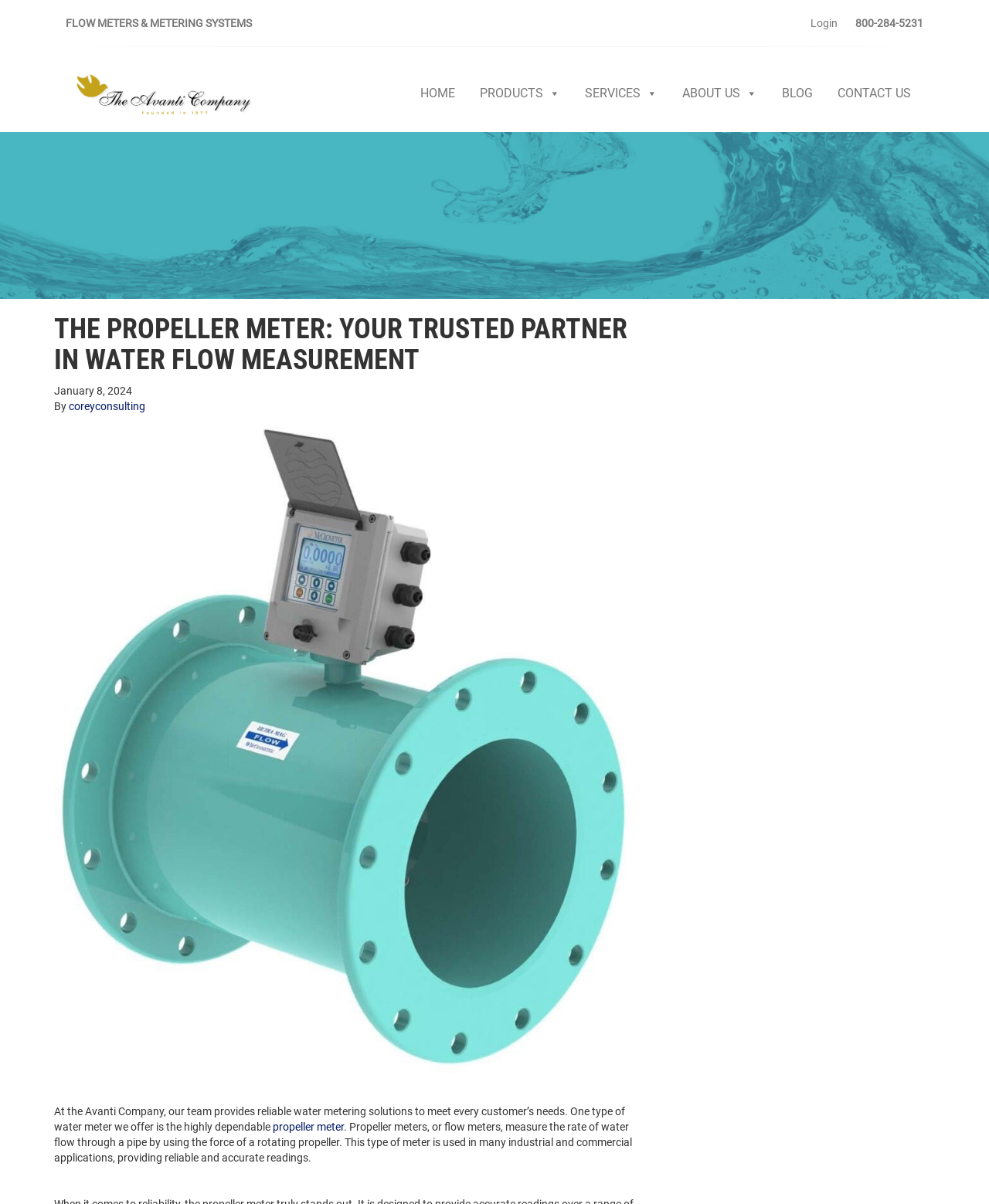Indicate the bounding box coordinates of the clickable region to achieve the following instruction: "Explore the 'PRODUCTS' menu."

[0.473, 0.065, 0.579, 0.09]